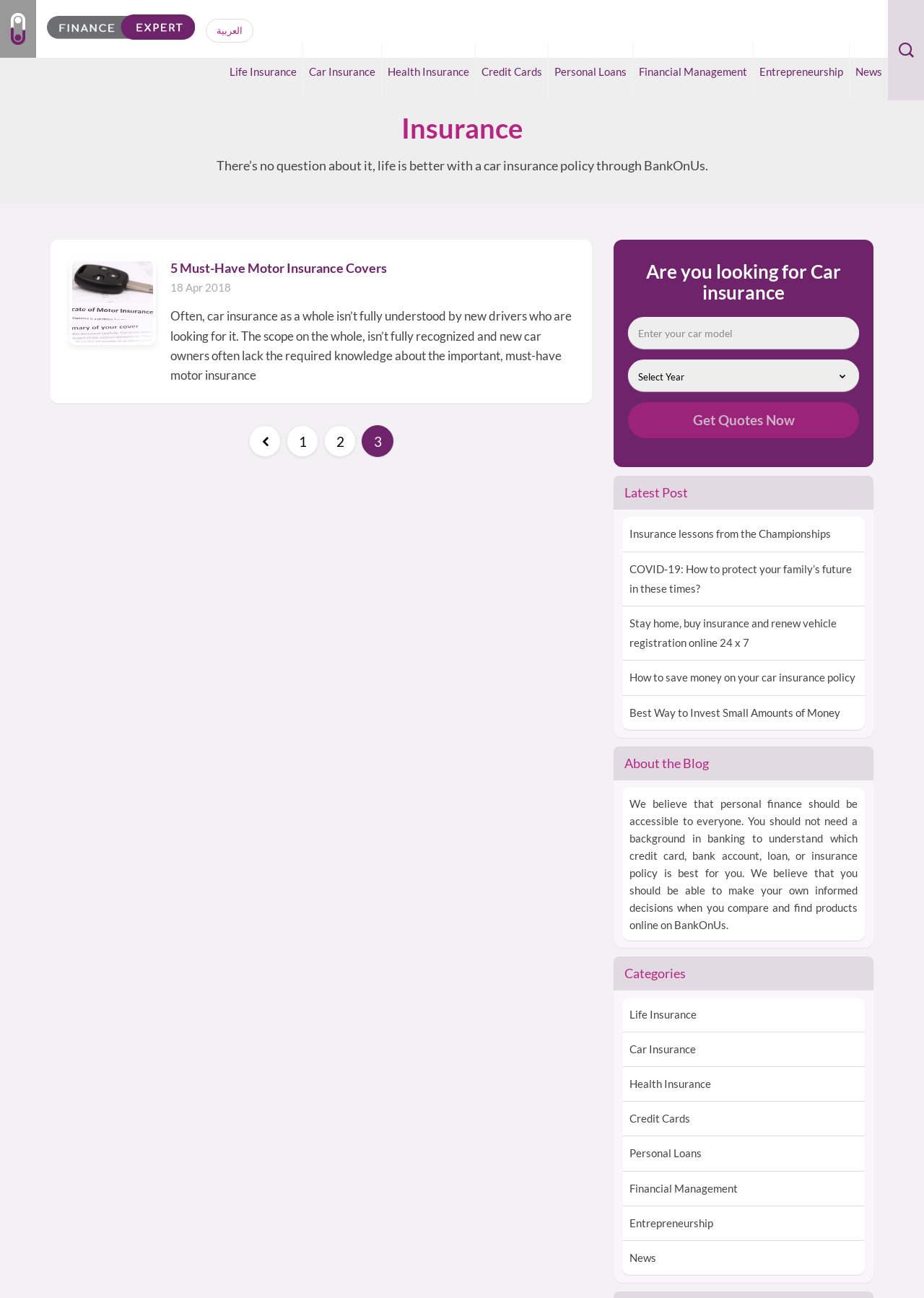Using the description: "Insurance lessons from the Championships", identify the bounding box of the corresponding UI element in the screenshot.

[0.673, 0.398, 0.936, 0.425]